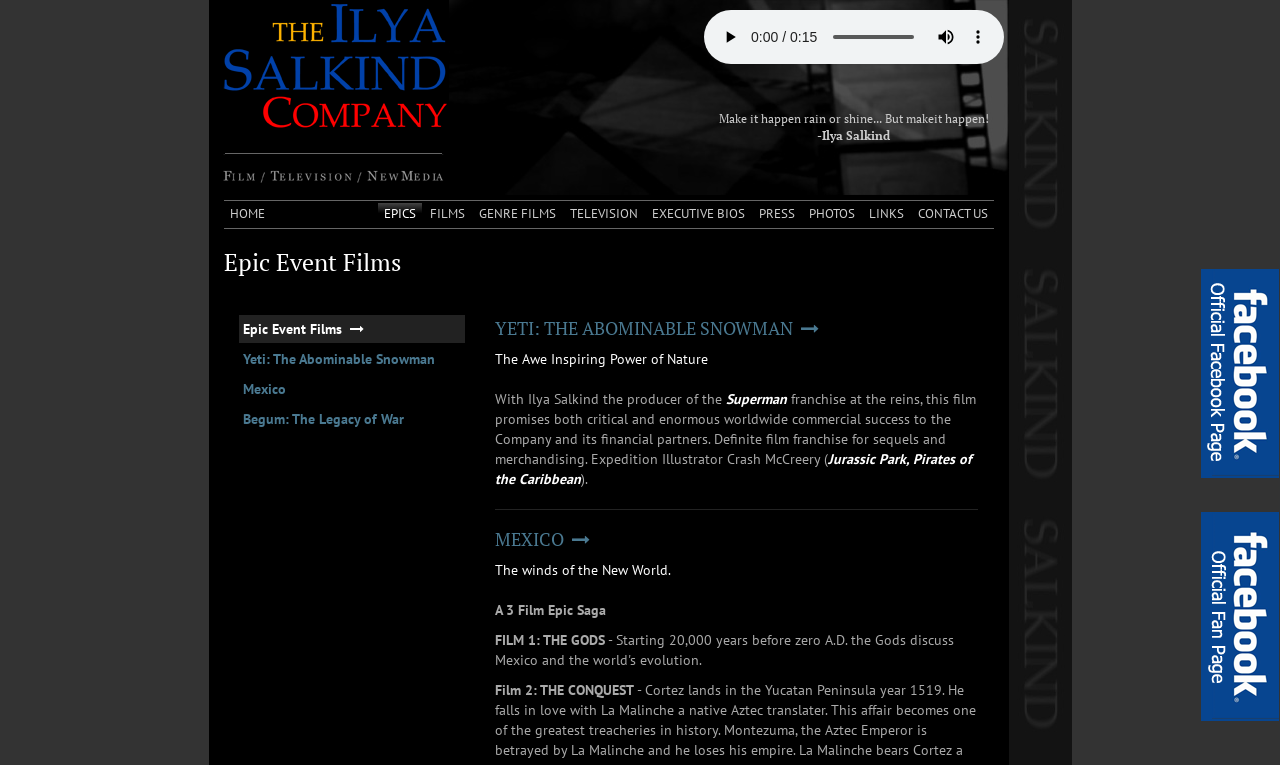Locate the bounding box coordinates of the element I should click to achieve the following instruction: "Show more media controls".

[0.751, 0.027, 0.776, 0.069]